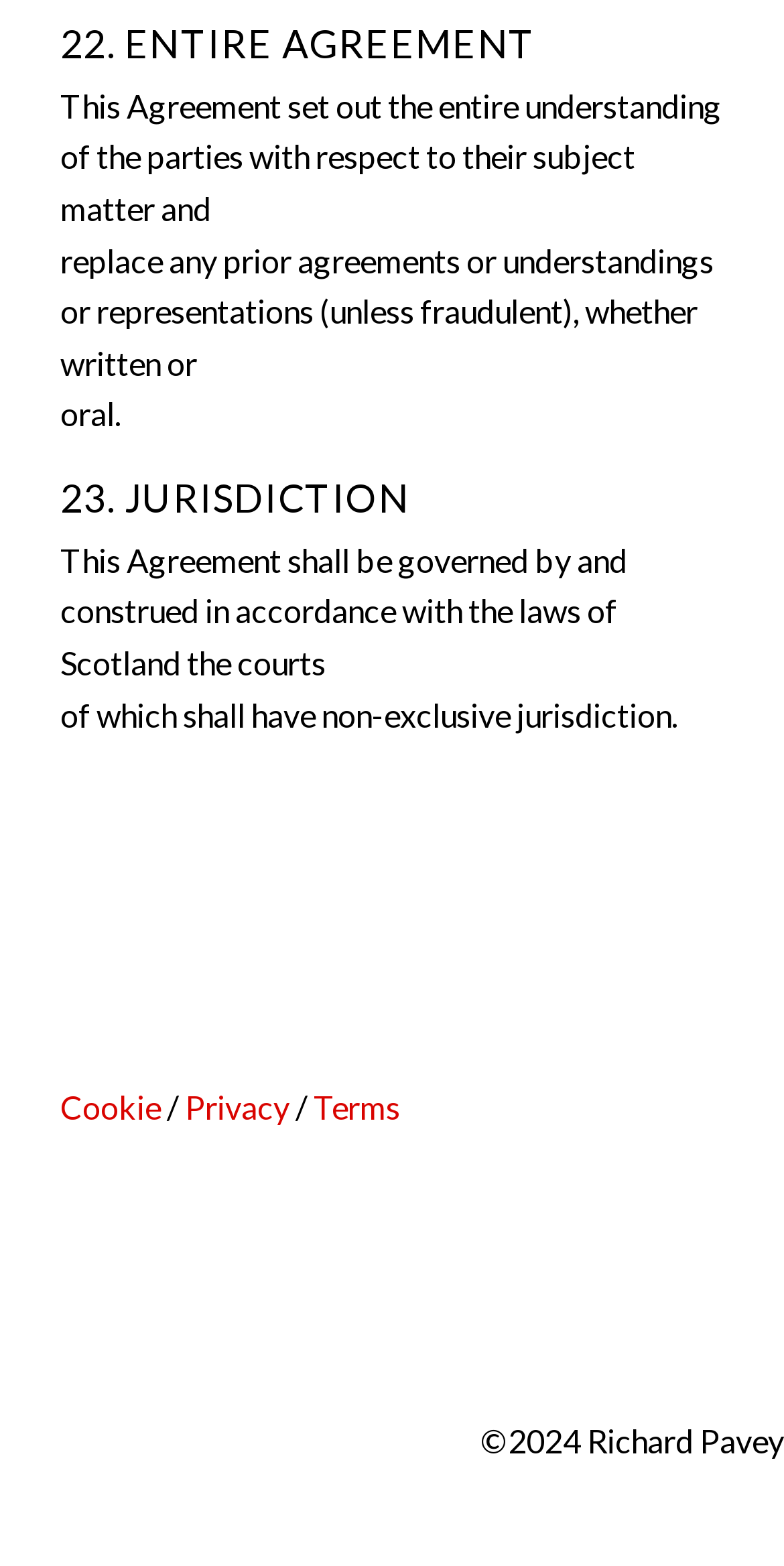Using the details in the image, give a detailed response to the question below:
Which country's laws govern this agreement?

The section '23. JURISDICTION' states that the agreement shall be governed by and construed in accordance with the laws of Scotland.